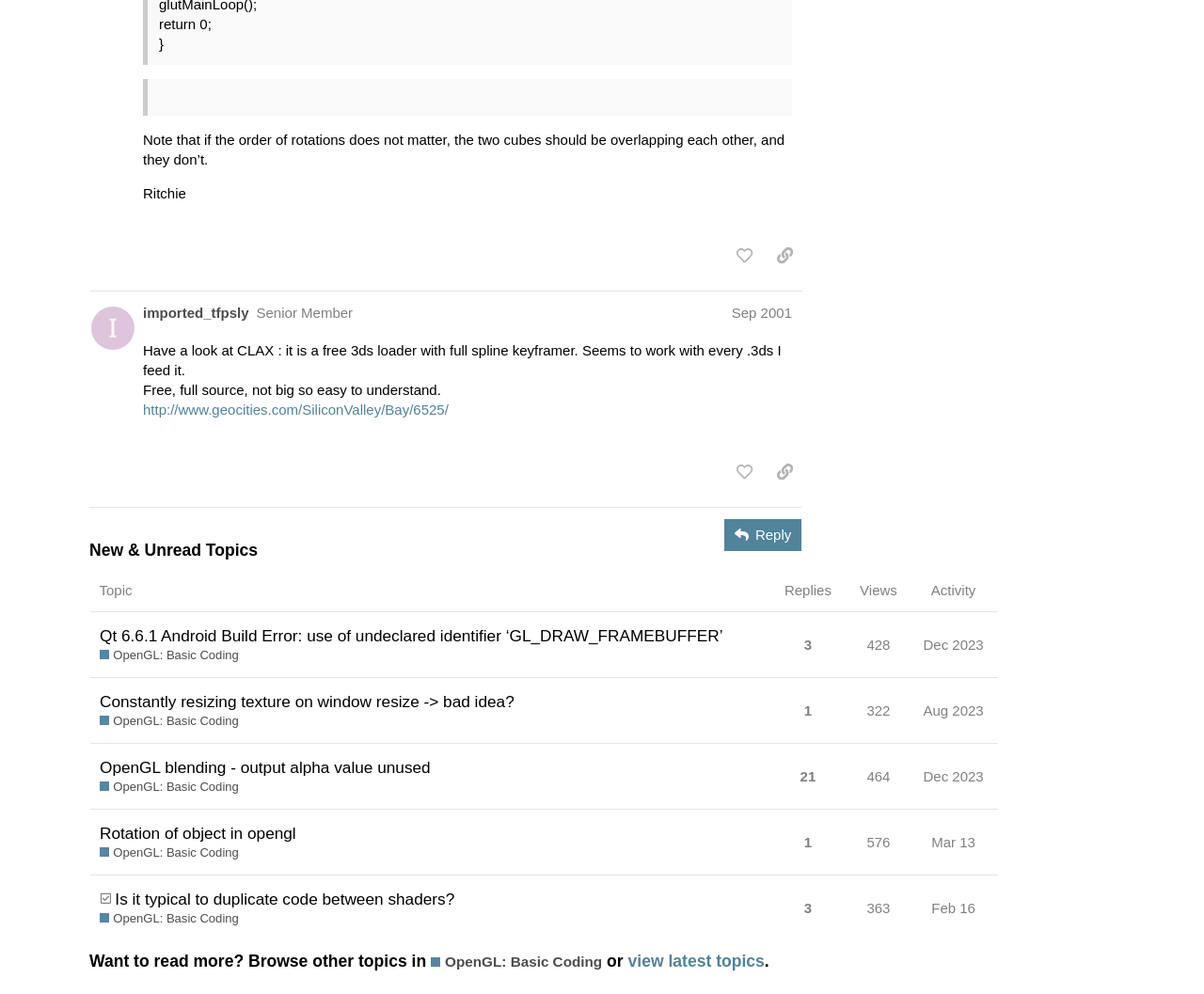Identify the bounding box coordinates of the part that should be clicked to carry out this instruction: "like this post".

[0.604, 0.241, 0.633, 0.274]